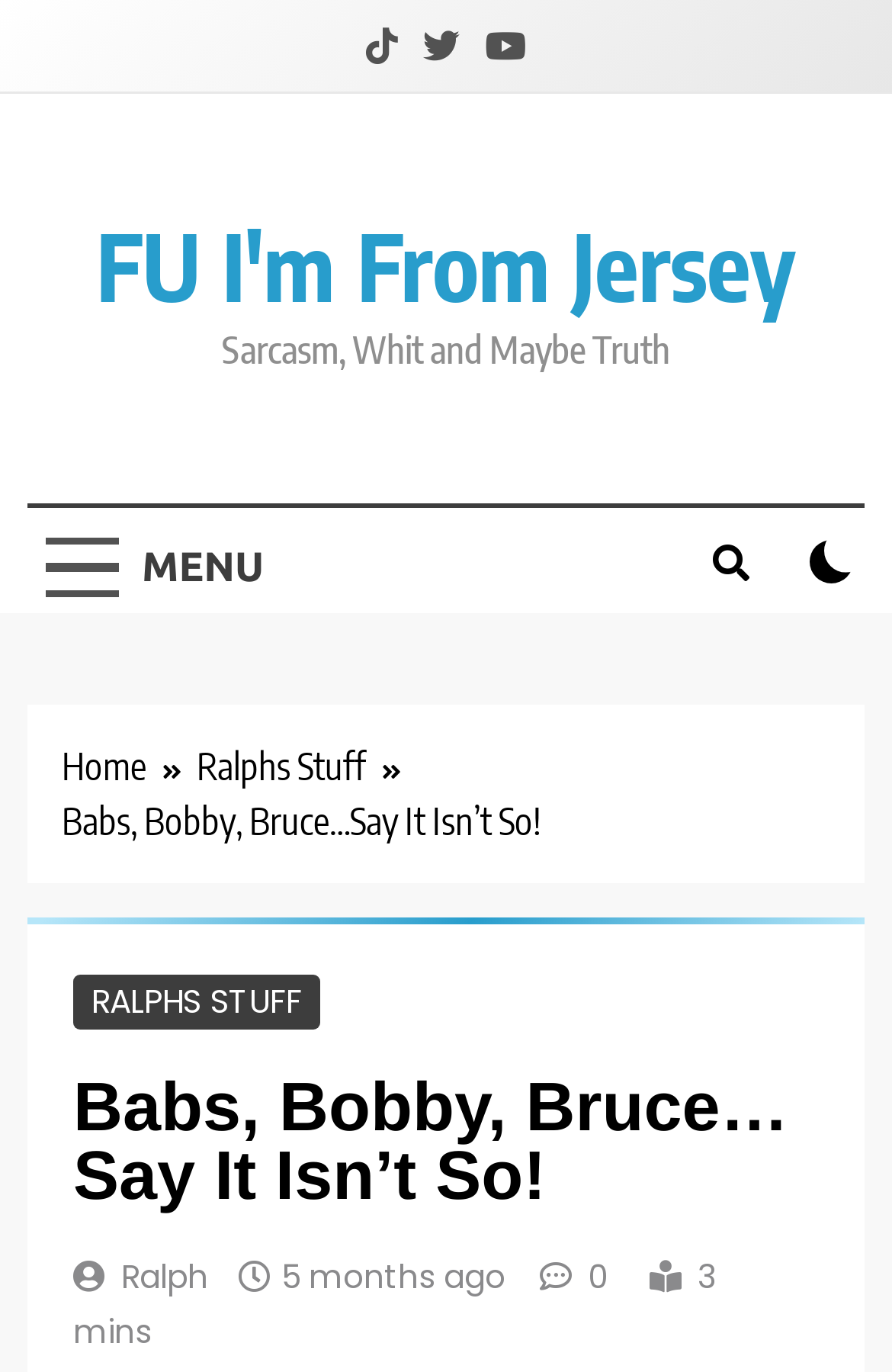Find the UI element described as: "Ralph" and predict its bounding box coordinates. Ensure the coordinates are four float numbers between 0 and 1, [left, top, right, bottom].

[0.136, 0.914, 0.233, 0.947]